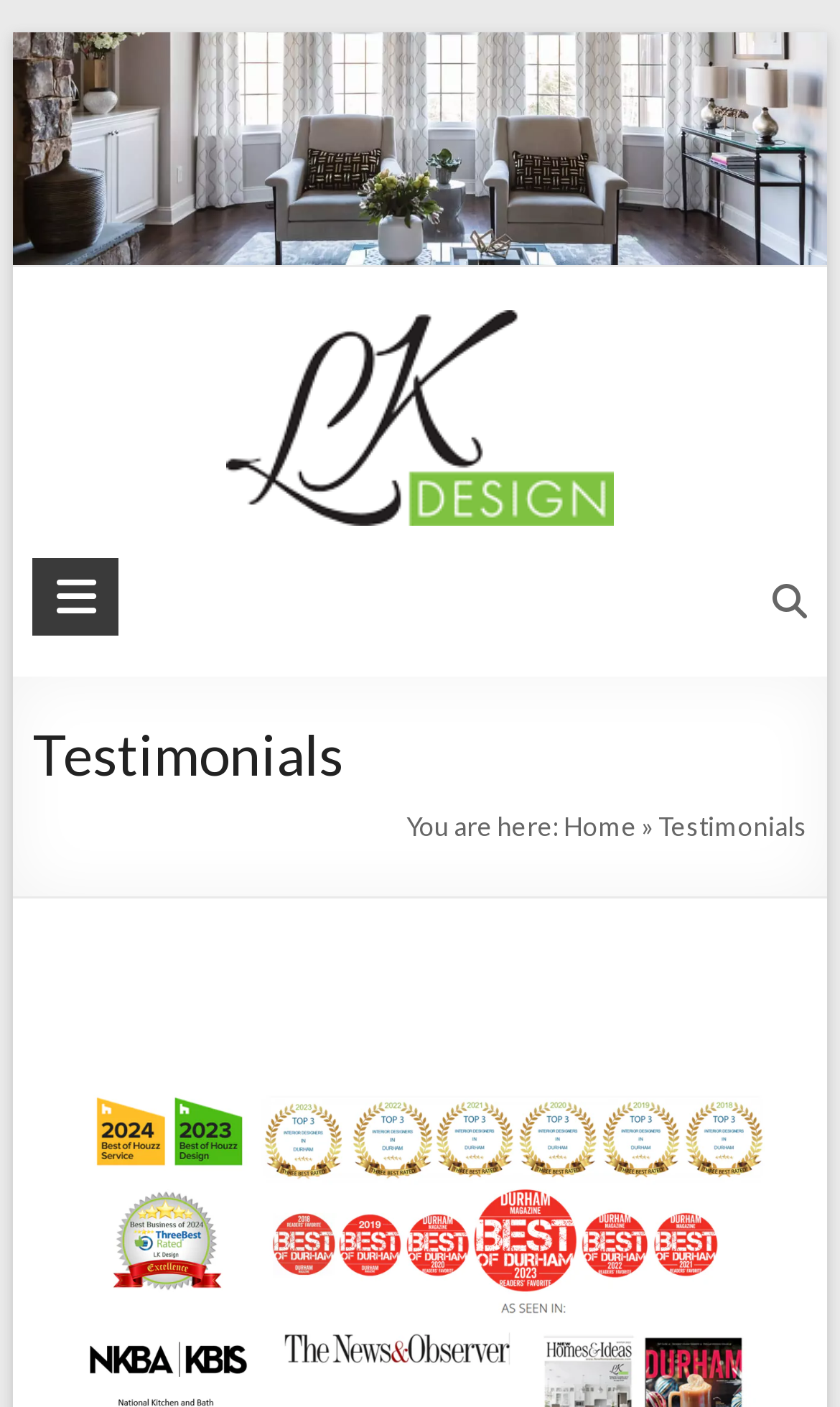What type of business is LK Design?
Please provide a comprehensive answer based on the visual information in the image.

Based on the webpage, I can see that LK Design is an interior design business because it has a heading that says 'LK Design: Home Interior Decorating, Interior Designer' and also has a static text that says 'Interior design and decorating'.